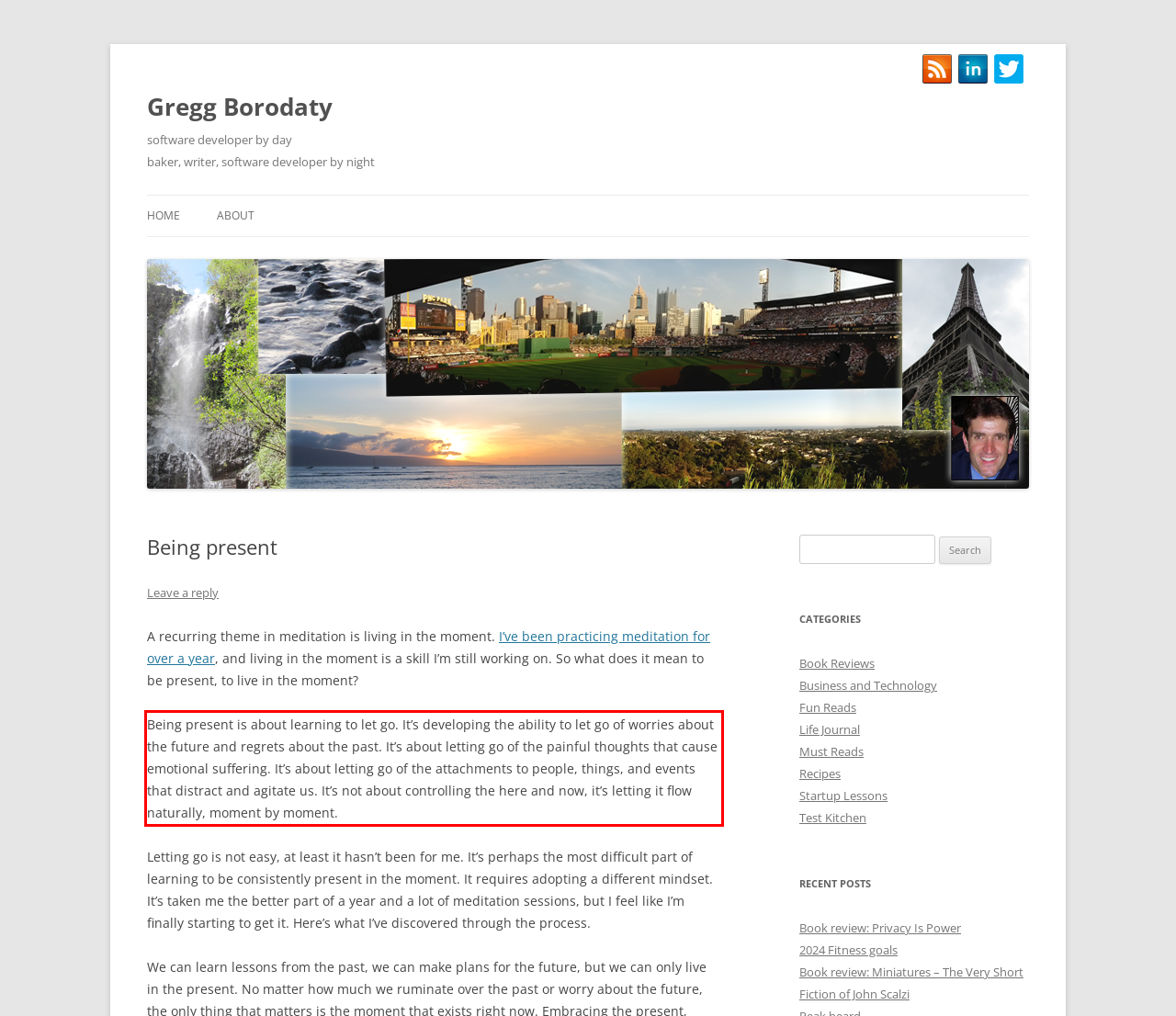Analyze the screenshot of a webpage where a red rectangle is bounding a UI element. Extract and generate the text content within this red bounding box.

Being present is about learning to let go. It’s developing the ability to let go of worries about the future and regrets about the past. It’s about letting go of the painful thoughts that cause emotional suffering. It’s about letting go of the attachments to people, things, and events that distract and agitate us. It’s not about controlling the here and now, it’s letting it flow naturally, moment by moment.